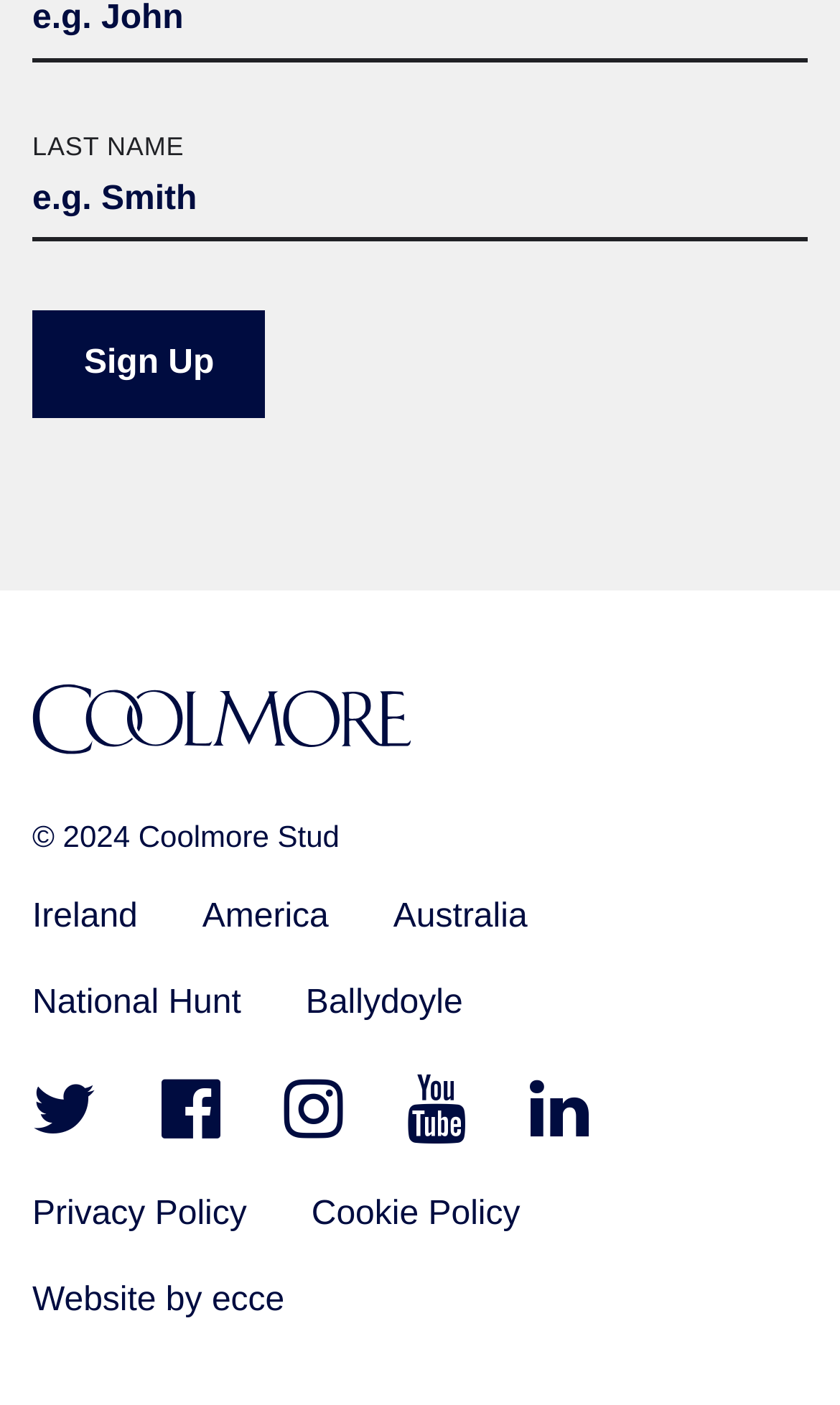Determine the bounding box coordinates for the UI element with the following description: "Ballydoyle". The coordinates should be four float numbers between 0 and 1, represented as [left, top, right, bottom].

[0.364, 0.701, 0.551, 0.727]